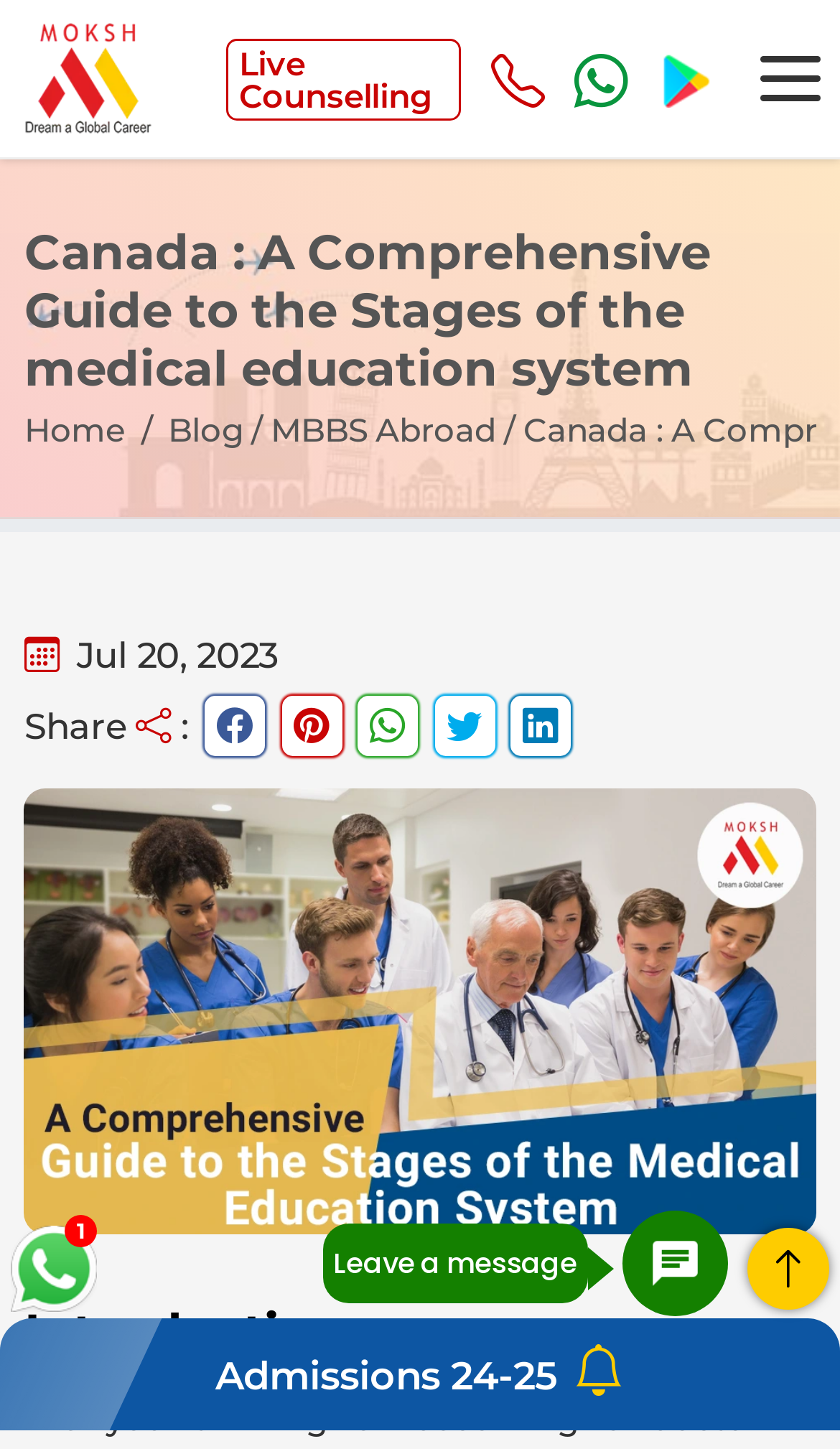Please identify the bounding box coordinates of the region to click in order to complete the given instruction: "Click the Live Counselling link". The coordinates should be four float numbers between 0 and 1, i.e., [left, top, right, bottom].

[0.269, 0.027, 0.548, 0.083]